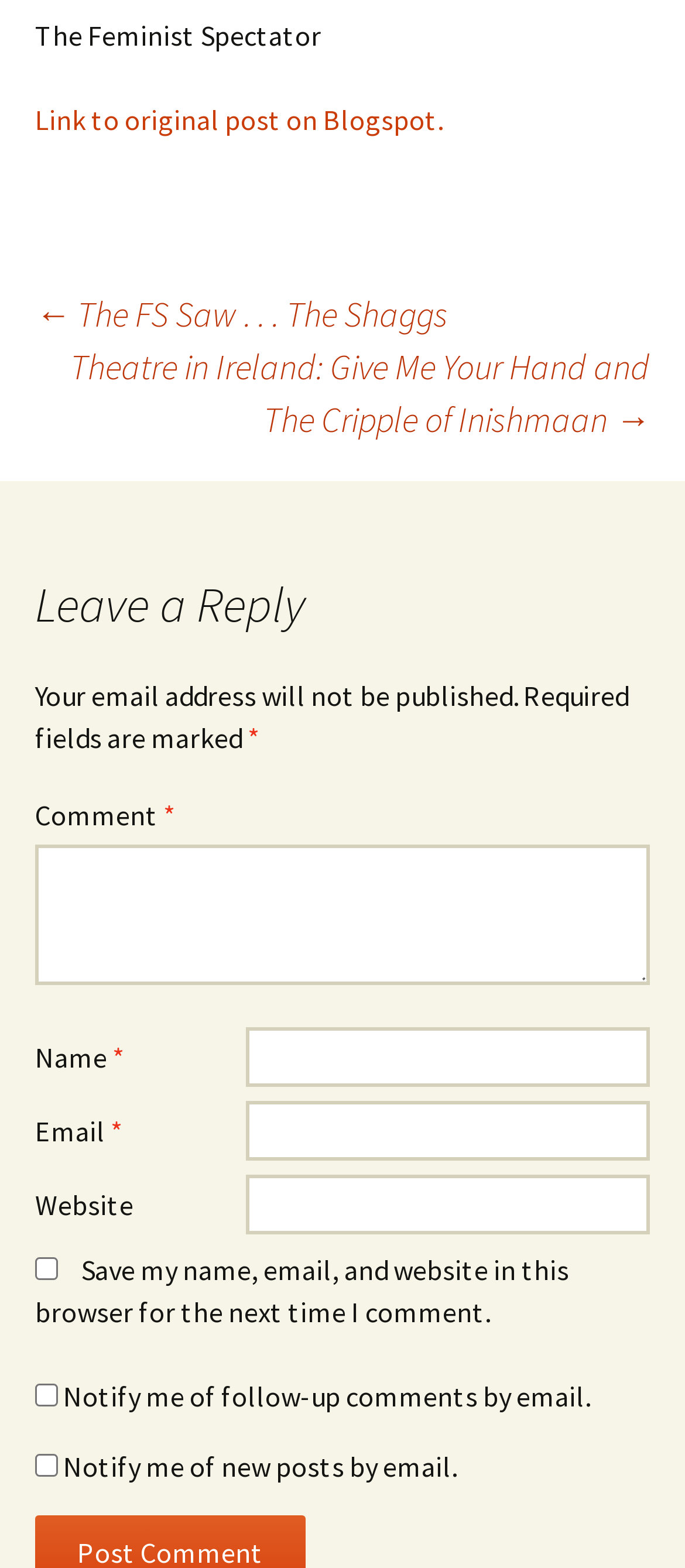Determine the bounding box coordinates of the clickable element to complete this instruction: "Type your name". Provide the coordinates in the format of four float numbers between 0 and 1, [left, top, right, bottom].

[0.359, 0.655, 0.949, 0.693]